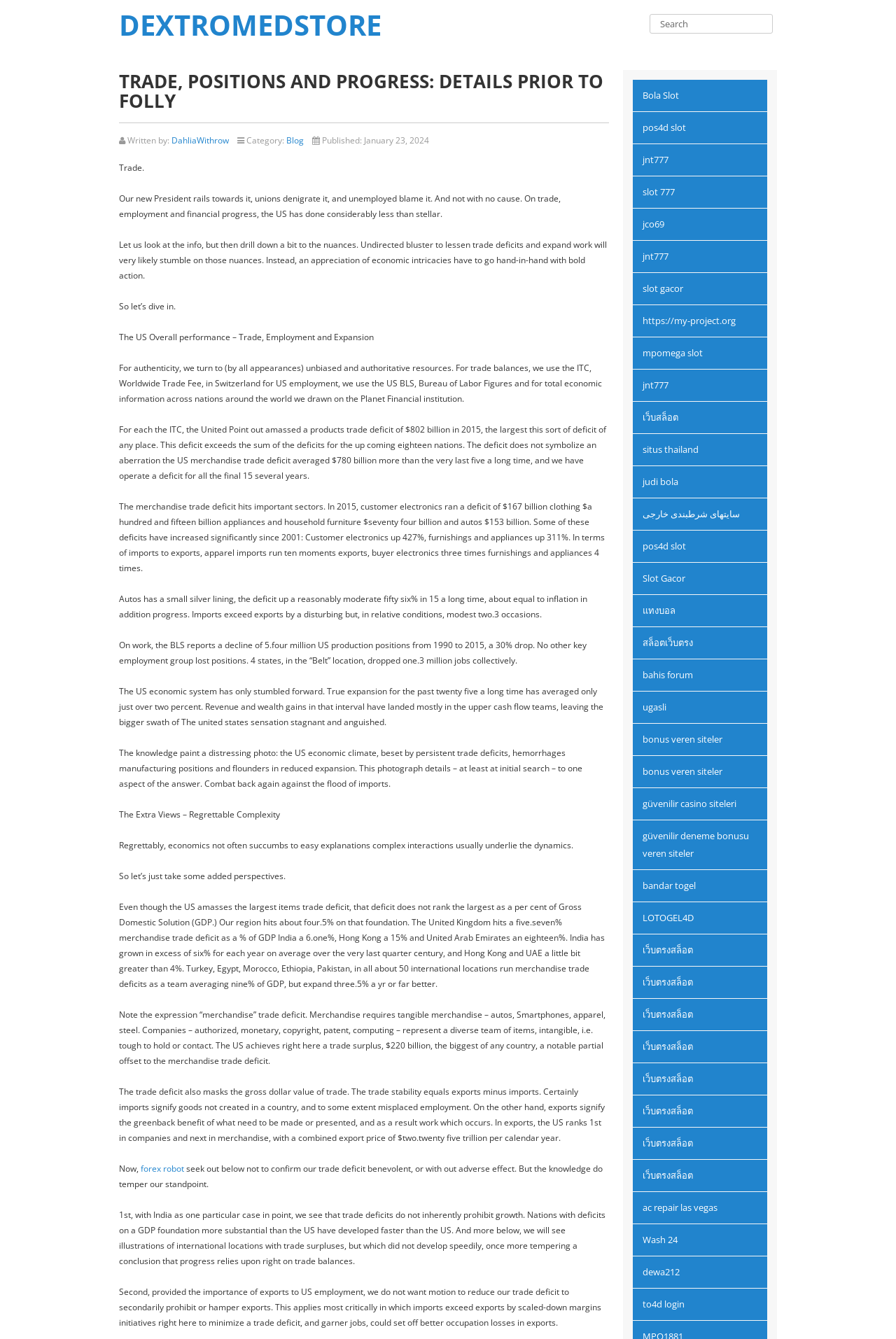Answer the following inquiry with a single word or phrase:
What is the category of the blog post?

Blog